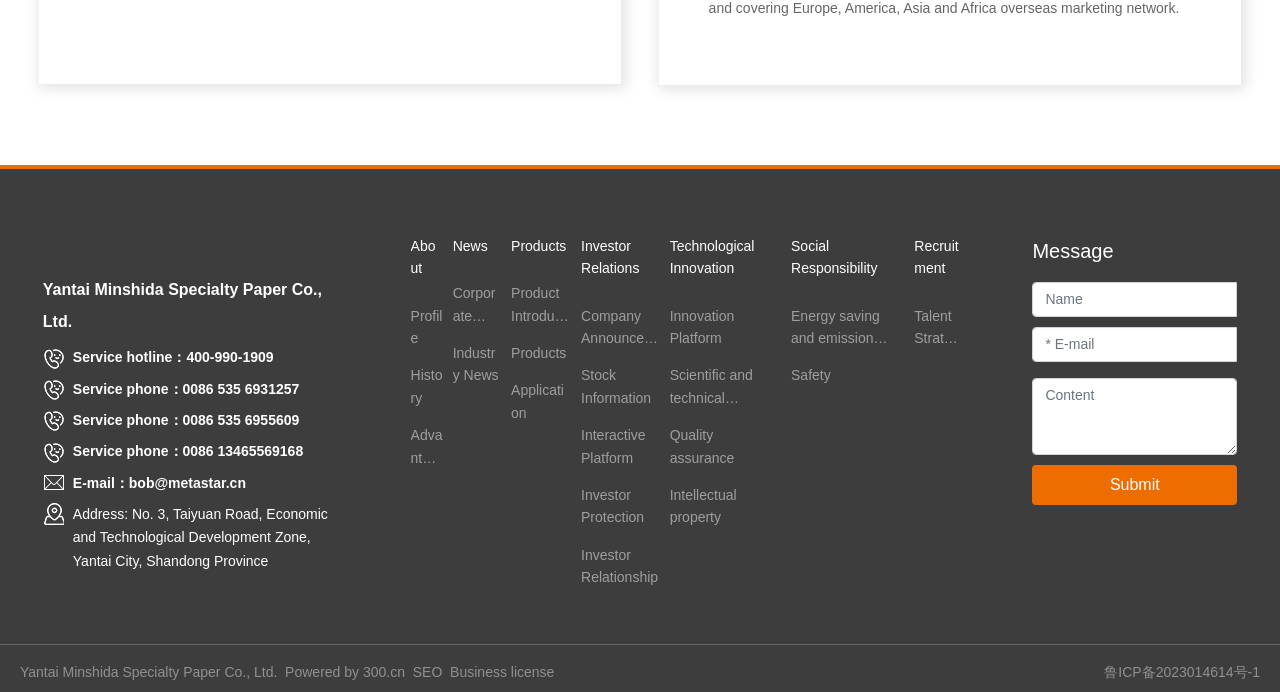Determine the bounding box for the UI element as described: "Service phone：0086 535 6931257". The coordinates should be represented as four float numbers between 0 and 1, formatted as [left, top, right, bottom].

[0.057, 0.55, 0.234, 0.573]